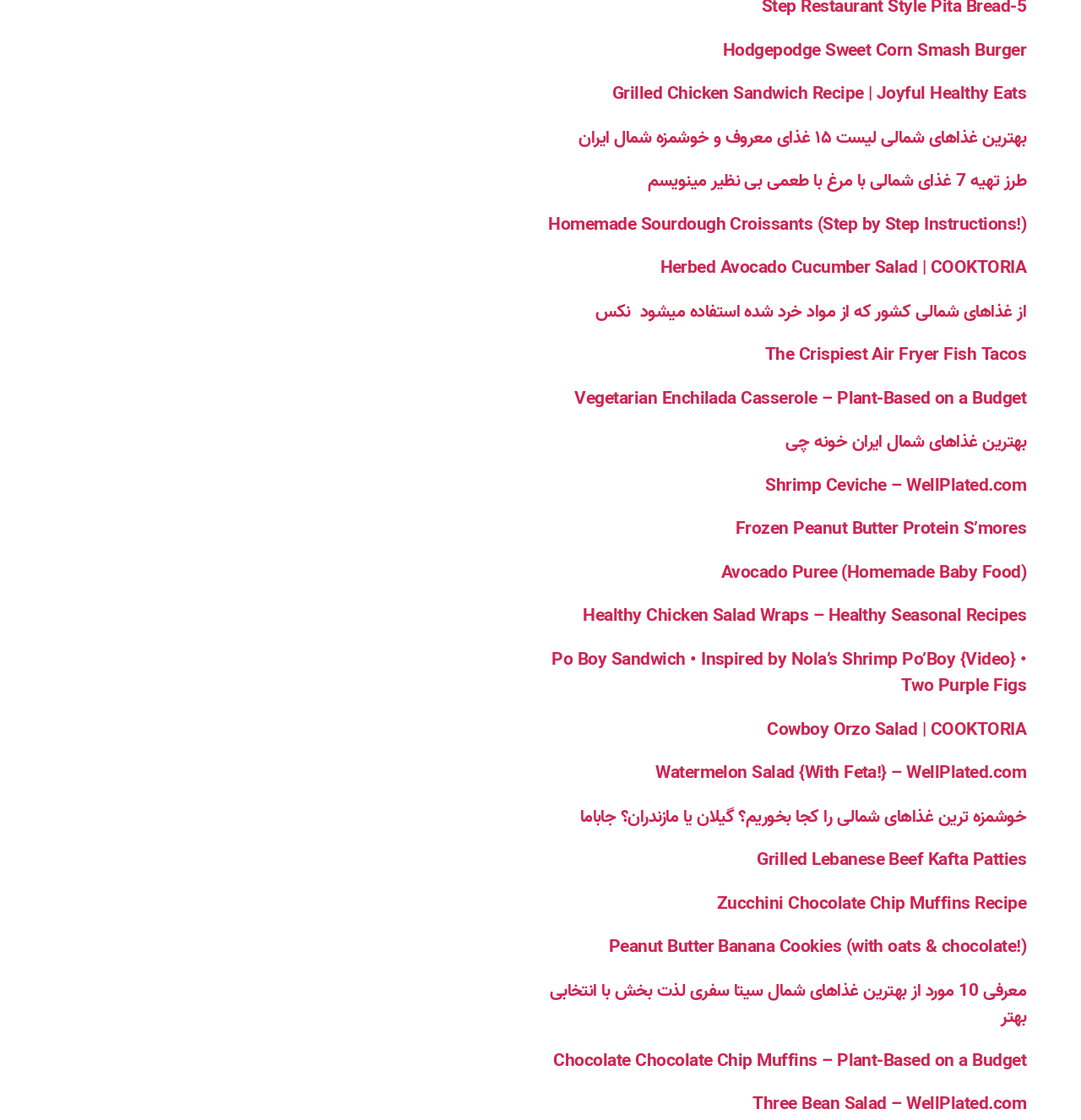Find the bounding box coordinates for the area you need to click to carry out the instruction: "Check out the Watermelon Salad recipe". The coordinates should be four float numbers between 0 and 1, indicated as [left, top, right, bottom].

[0.606, 0.677, 0.949, 0.703]